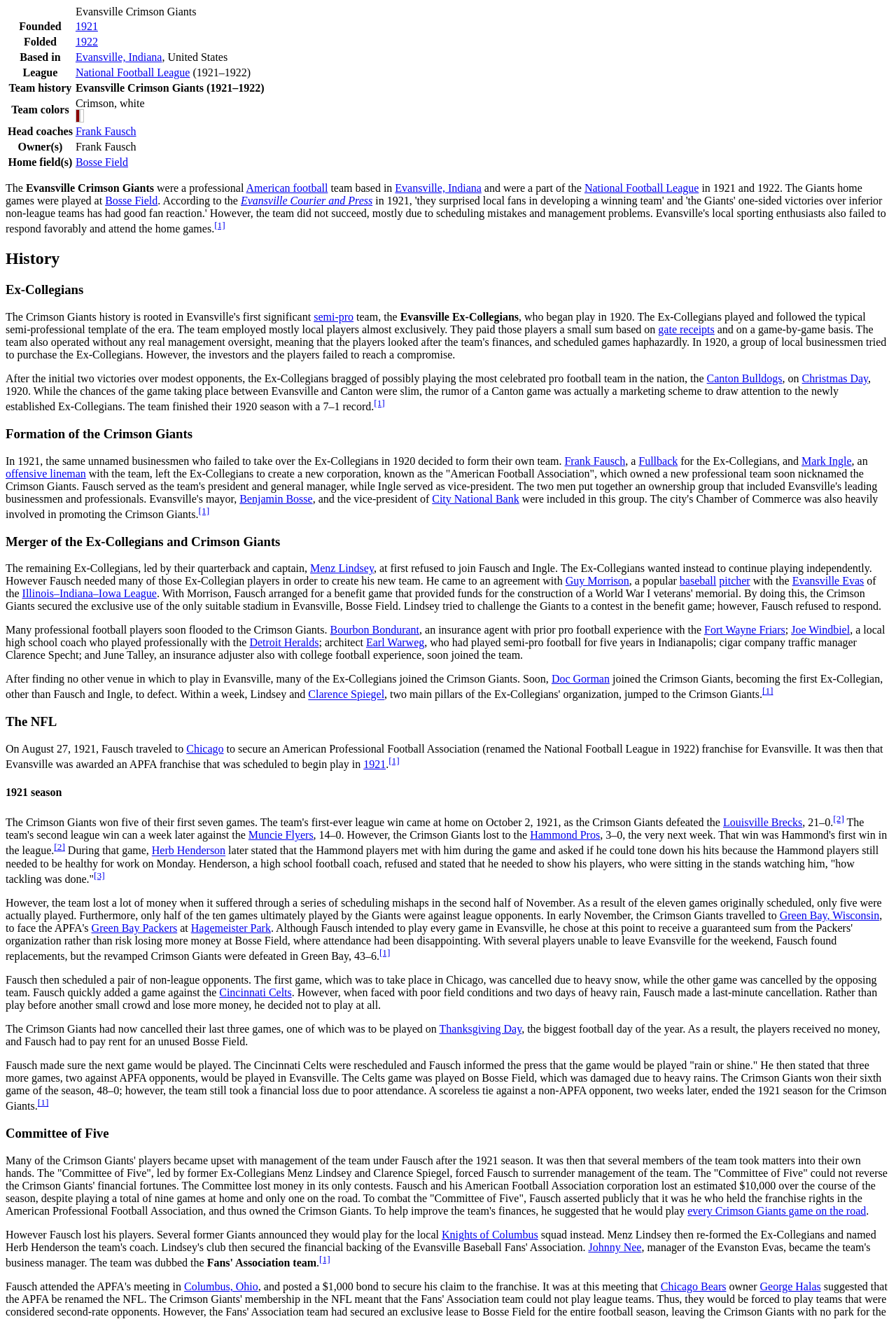Identify the bounding box coordinates for the element you need to click to achieve the following task: "Follow the link to know more about Frank Fausch". Provide the bounding box coordinates as four float numbers between 0 and 1, in the form [left, top, right, bottom].

[0.084, 0.095, 0.152, 0.104]